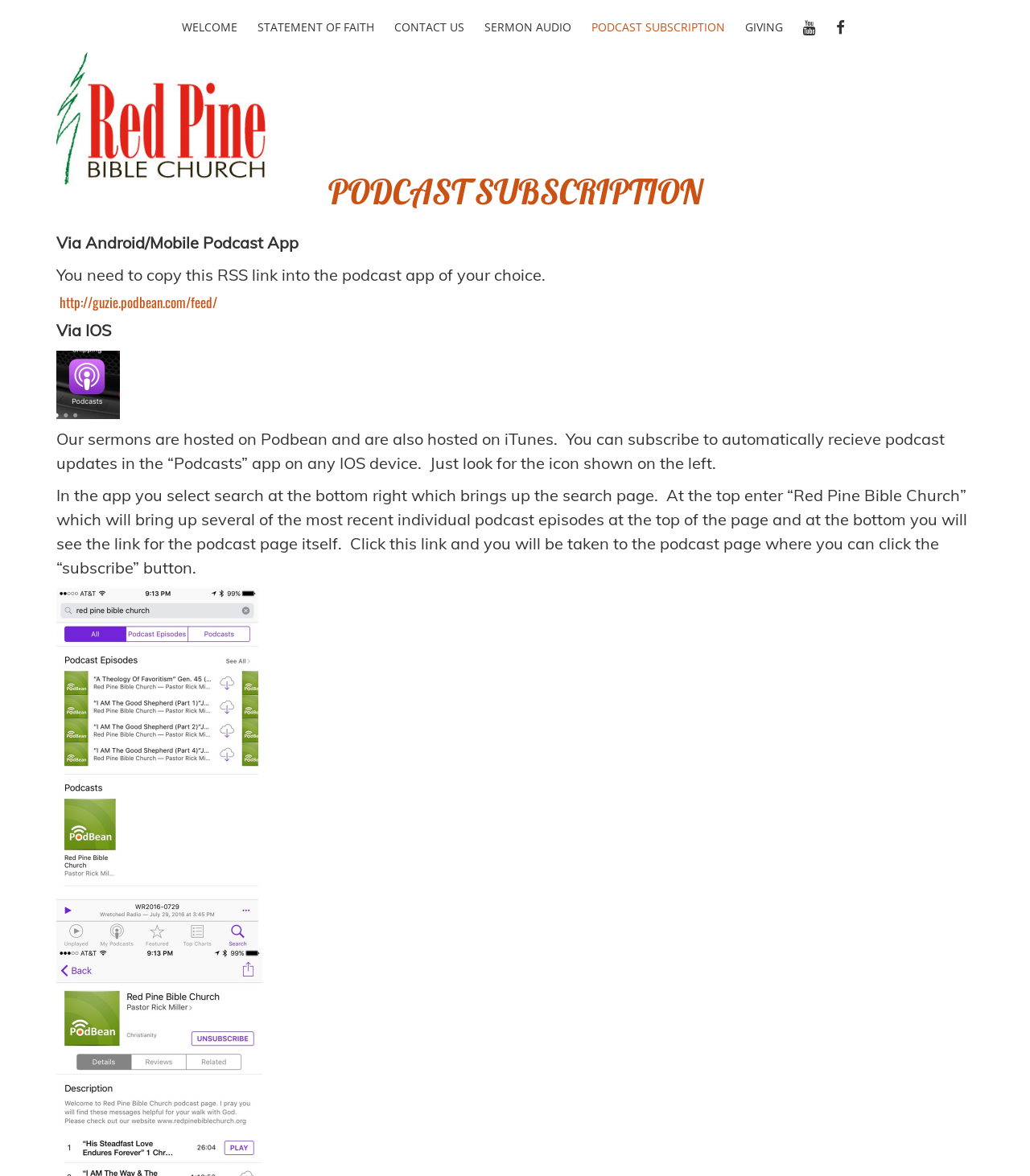Please specify the bounding box coordinates for the clickable region that will help you carry out the instruction: "Click FACEBOOK PAGE".

[0.807, 0.016, 0.824, 0.029]